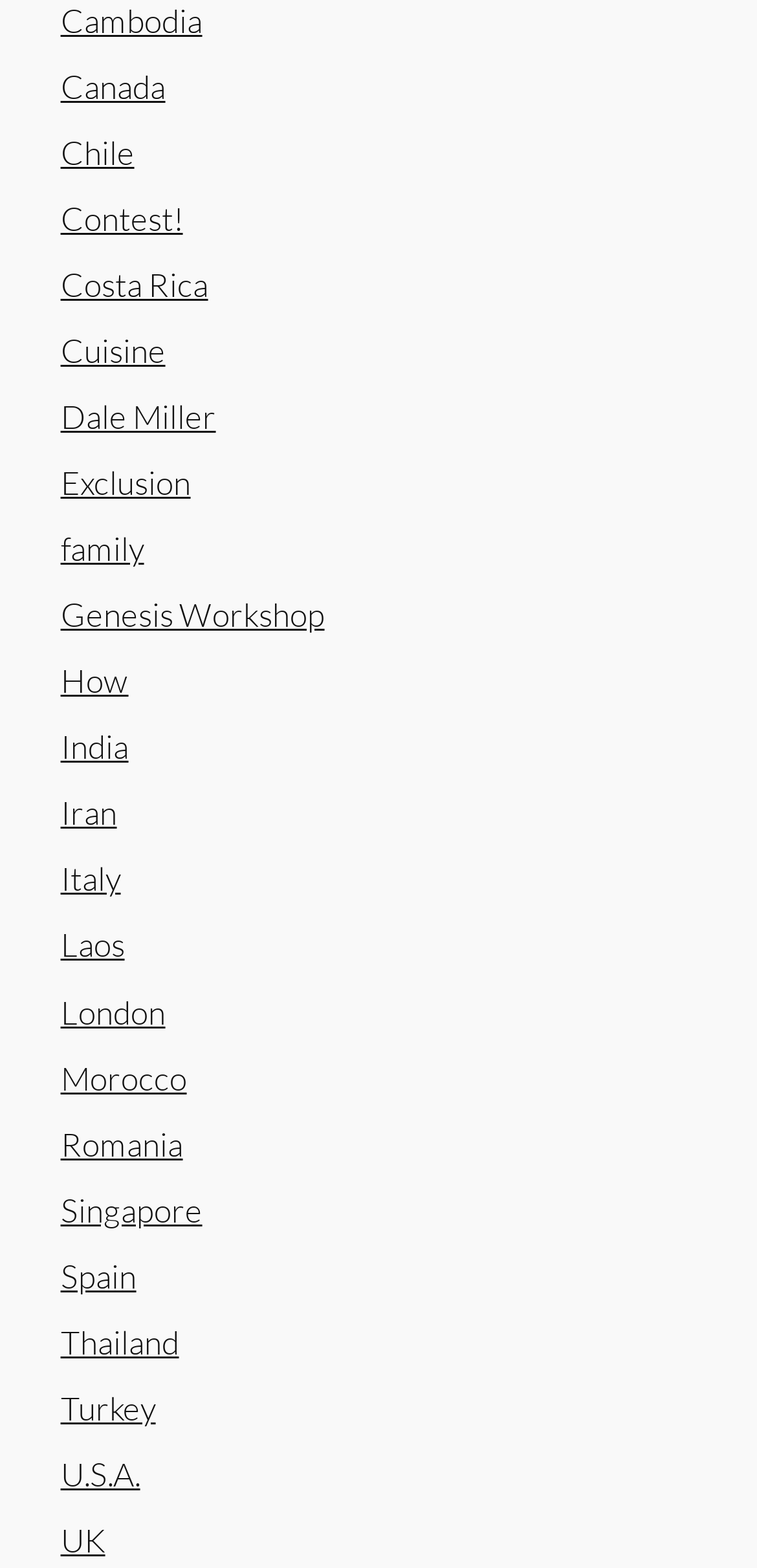Can you pinpoint the bounding box coordinates for the clickable element required for this instruction: "explore Genesis Workshop"? The coordinates should be four float numbers between 0 and 1, i.e., [left, top, right, bottom].

[0.08, 0.379, 0.429, 0.405]